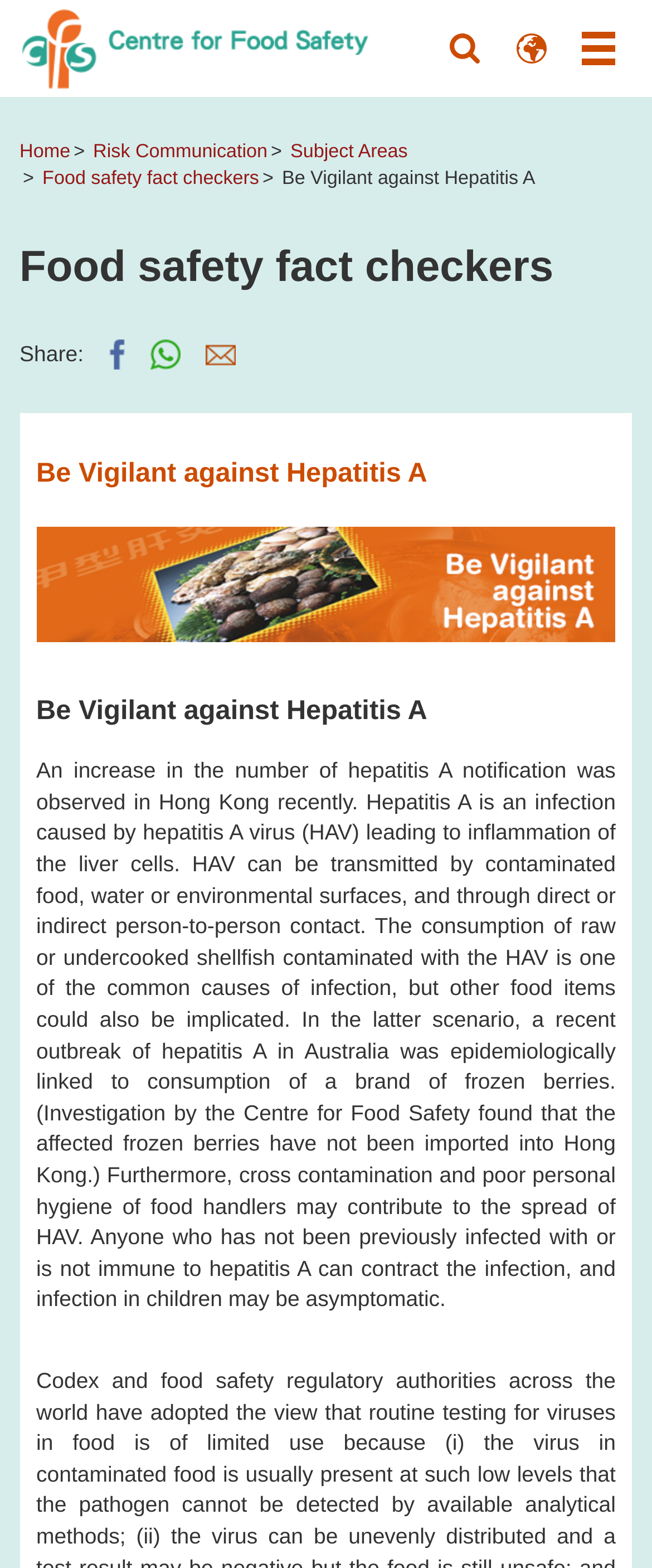Please answer the following query using a single word or phrase: 
How can hepatitis A virus be transmitted?

Contaminated food, water, or environmental surfaces